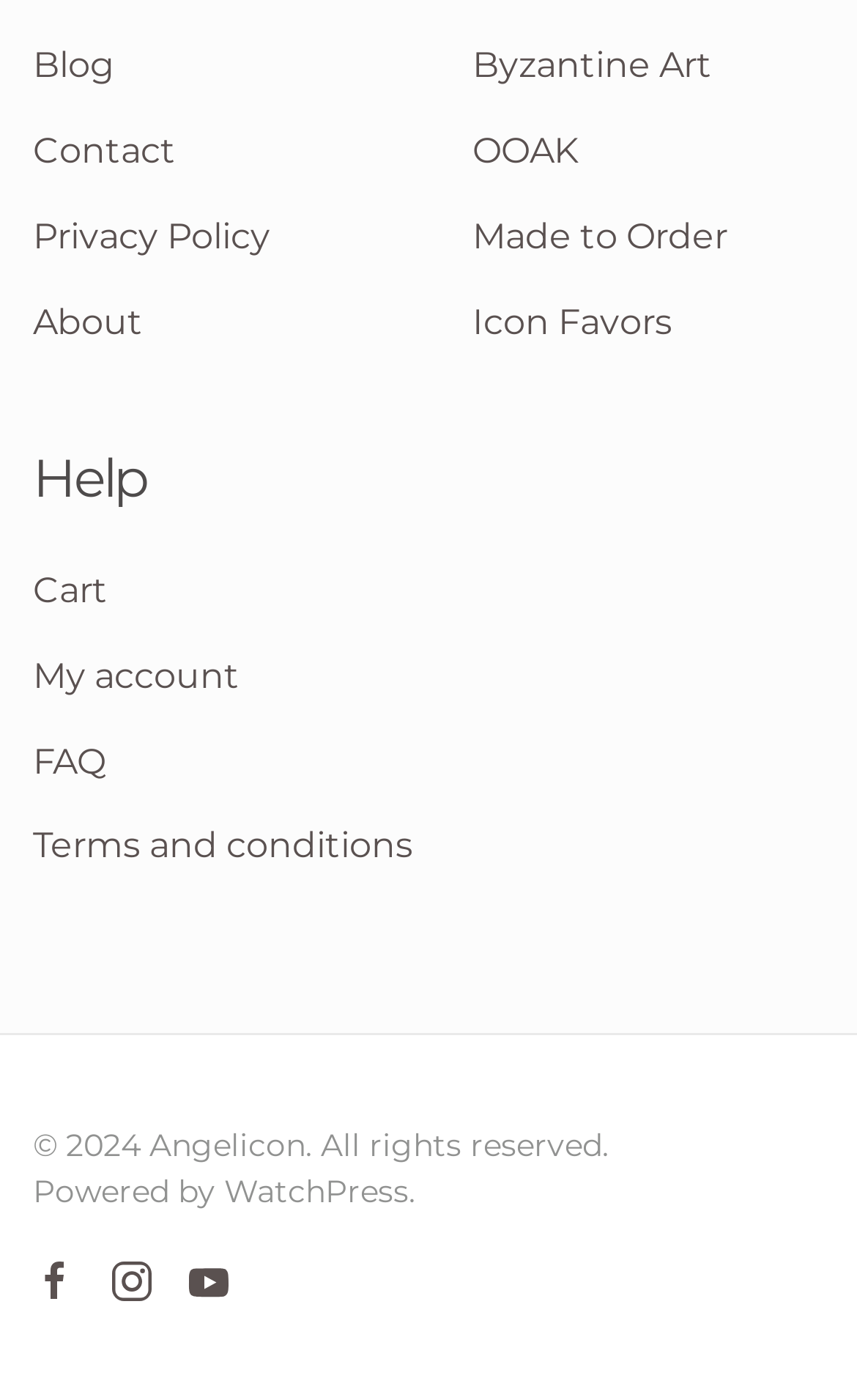How many links are in the top-left section?
Utilize the information in the image to give a detailed answer to the question.

I counted the links in the top-left section, which are 'Blog', 'Contact', 'Privacy Policy', and 'About', so there are 4 links.